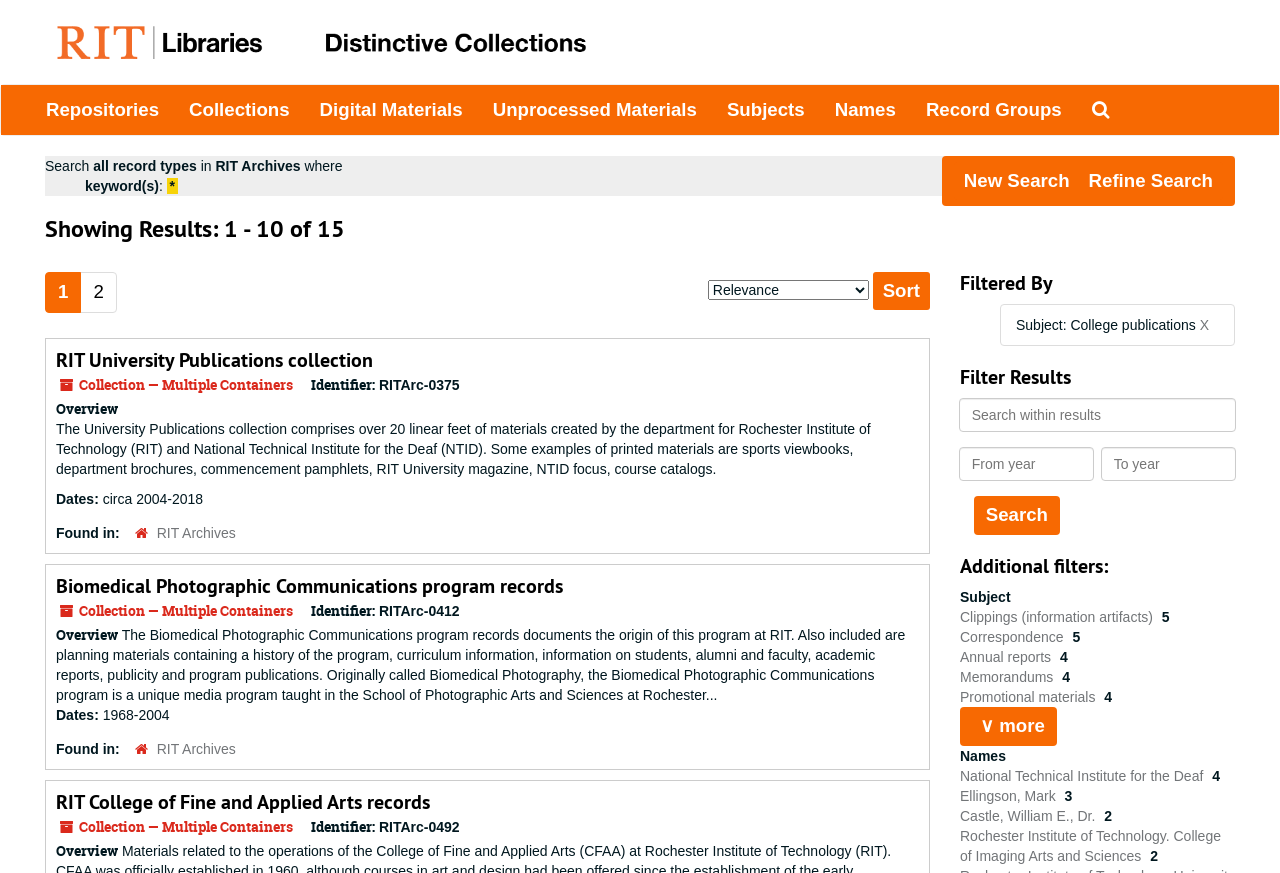What is the purpose of the 'Refine Search' button?
Give a single word or phrase answer based on the content of the image.

To refine search results